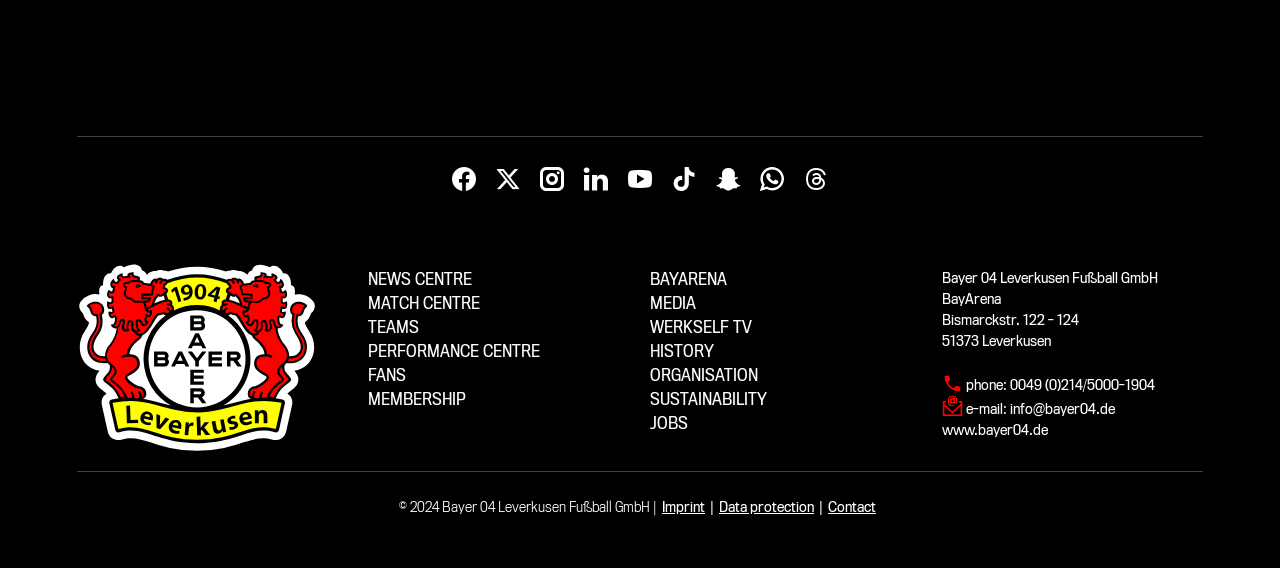Please specify the bounding box coordinates of the clickable region to carry out the following instruction: "Go to NEWS CENTRE". The coordinates should be four float numbers between 0 and 1, in the format [left, top, right, bottom].

[0.288, 0.472, 0.5, 0.514]